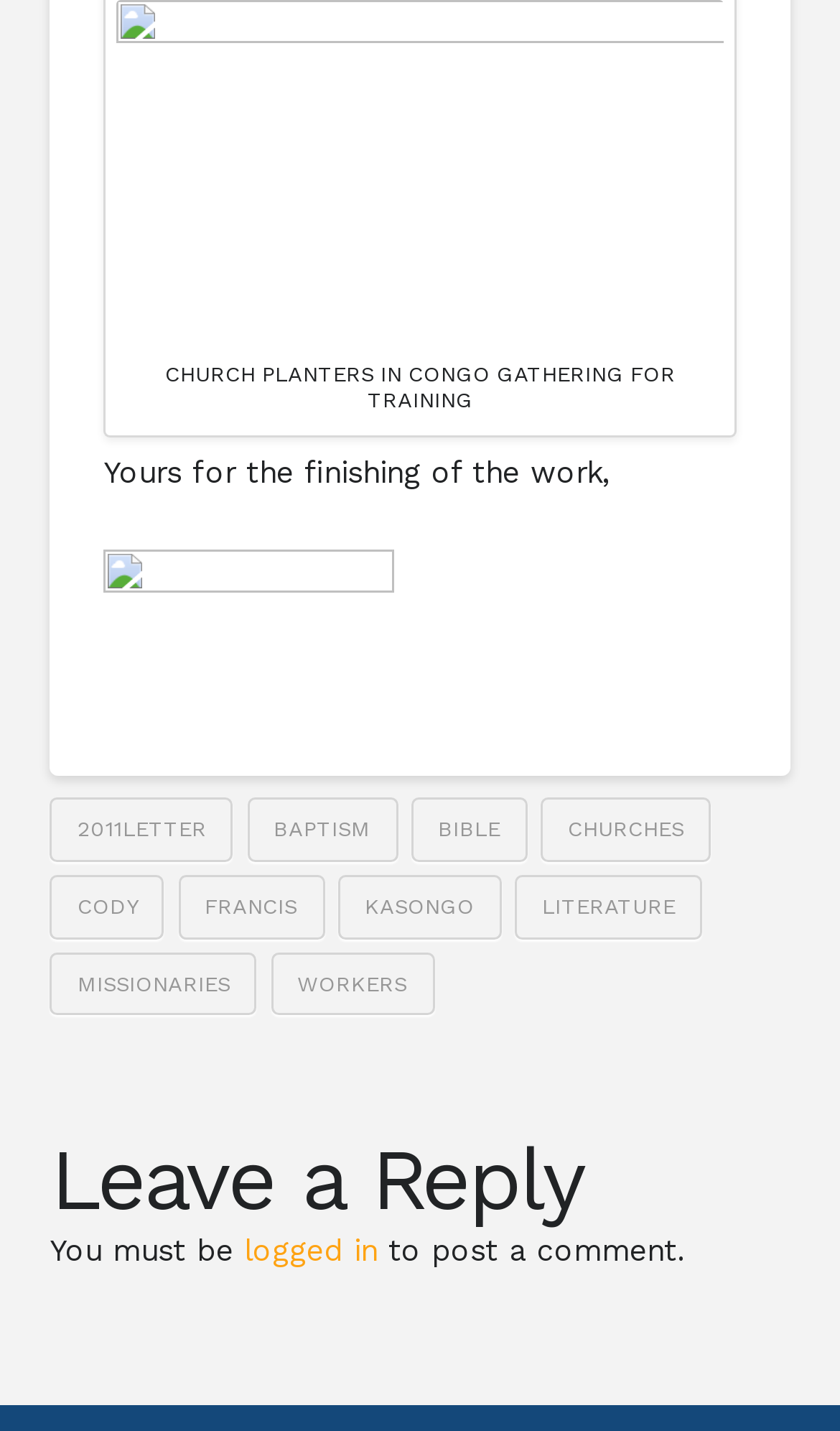Kindly provide the bounding box coordinates of the section you need to click on to fulfill the given instruction: "View the image described by caption-attachment-2969".

[0.14, 0.001, 0.86, 0.239]